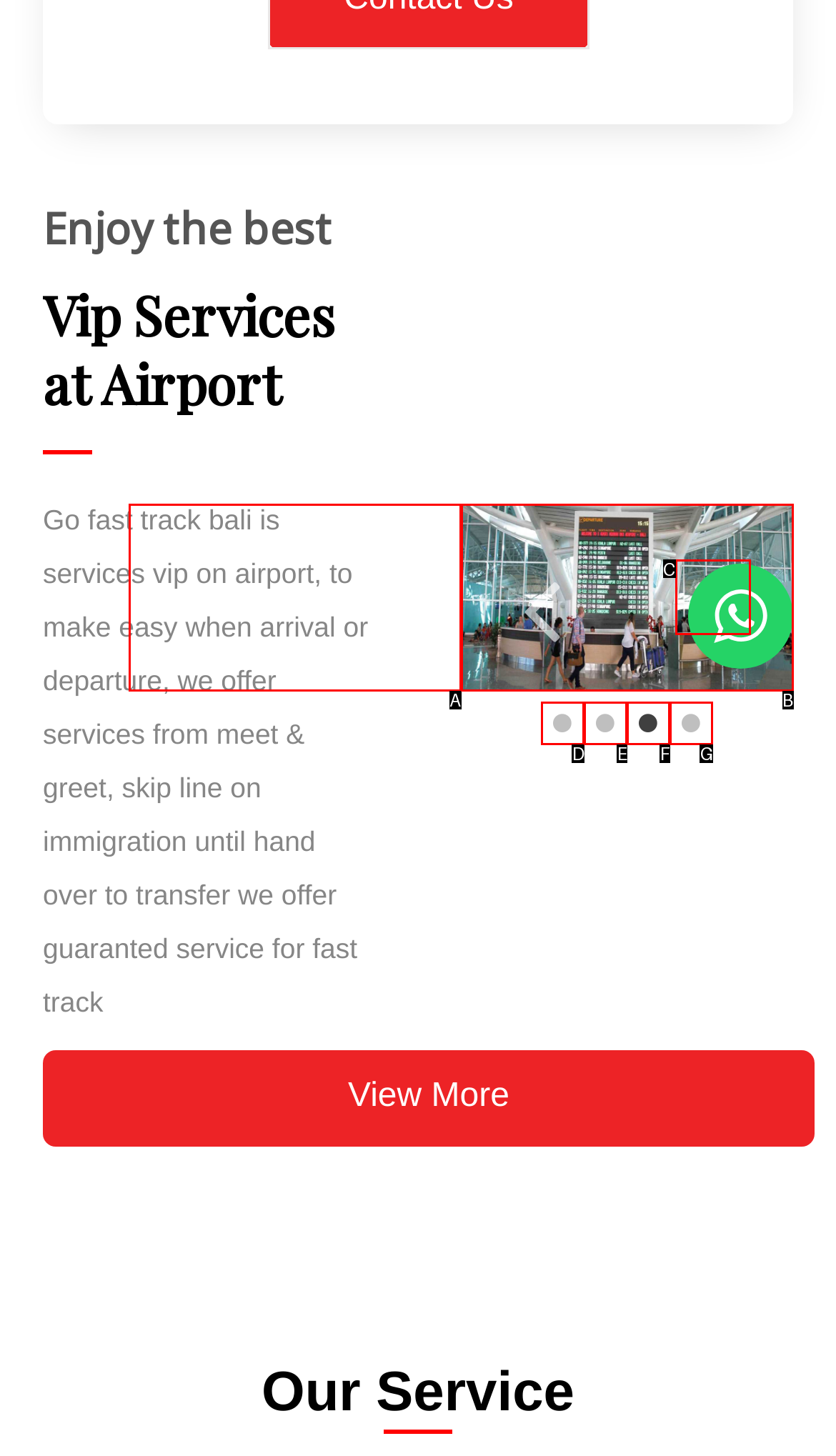Identify the letter of the option that best matches the following description: 4. Respond with the letter directly.

G